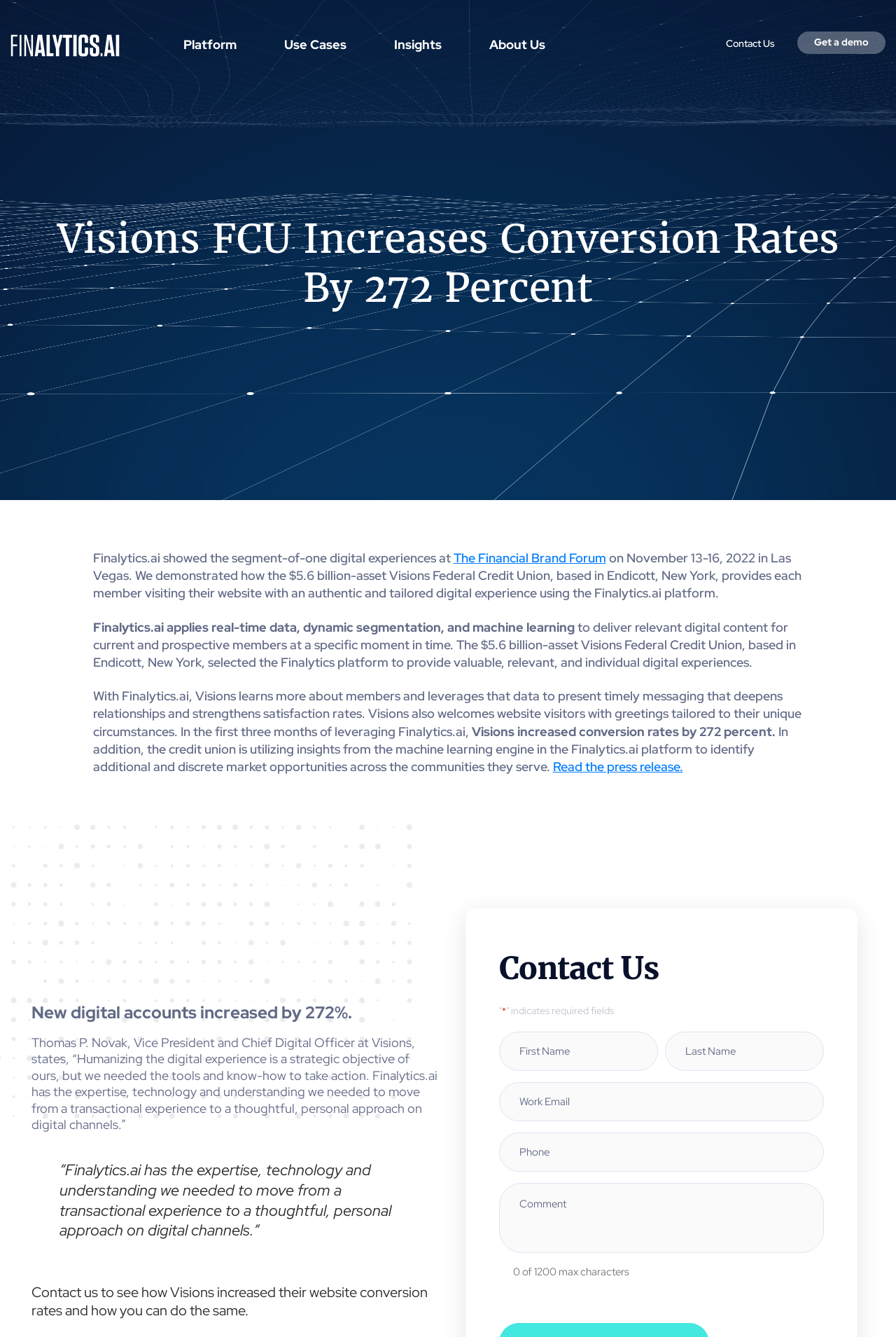Identify the bounding box coordinates for the UI element described by the following text: "Advertising & Terms of Use". Provide the coordinates as four float numbers between 0 and 1, in the format [left, top, right, bottom].

None